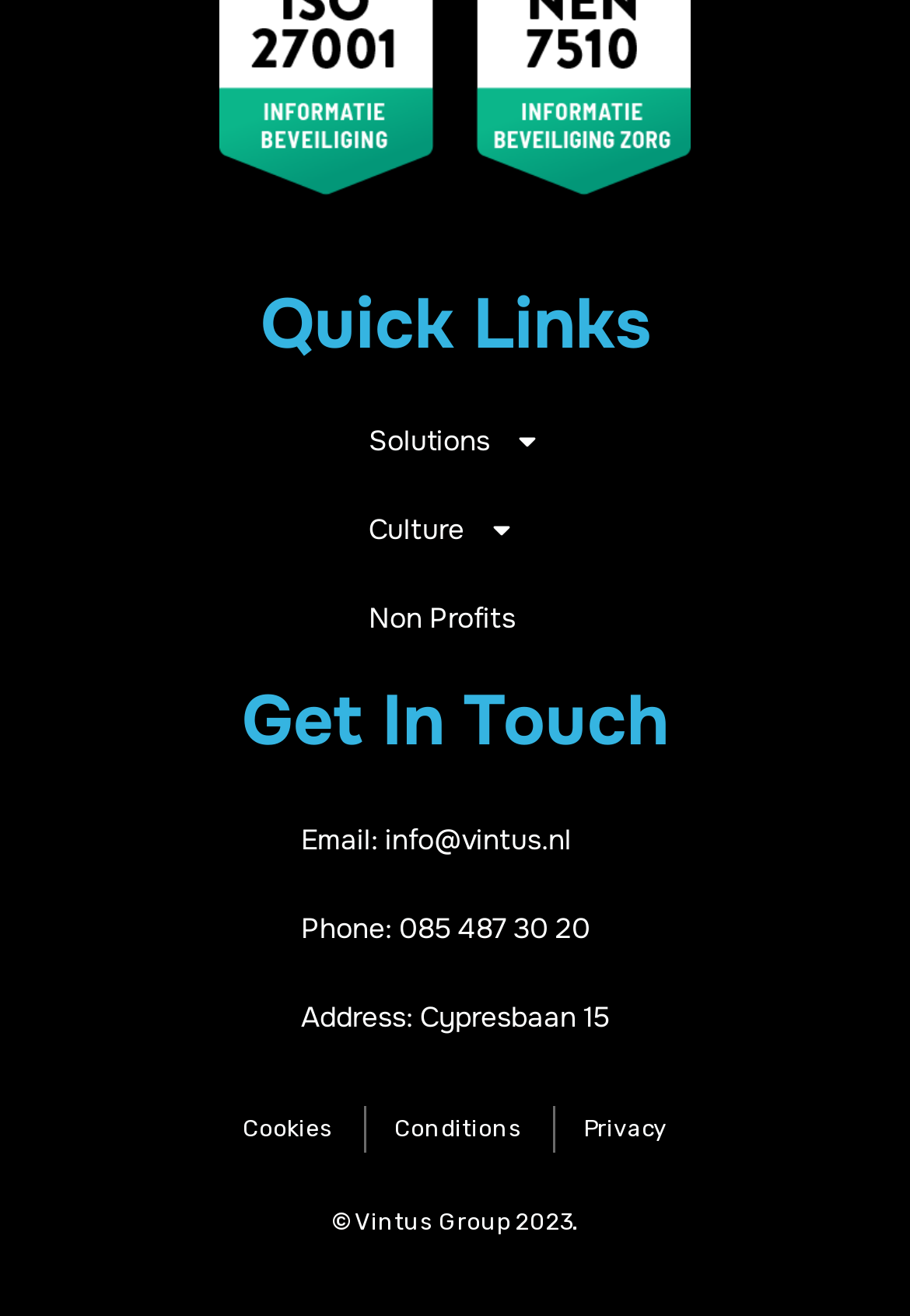Please identify the bounding box coordinates of the region to click in order to complete the given instruction: "Click on Solutions". The coordinates should be four float numbers between 0 and 1, i.e., [left, top, right, bottom].

[0.405, 0.319, 0.595, 0.351]